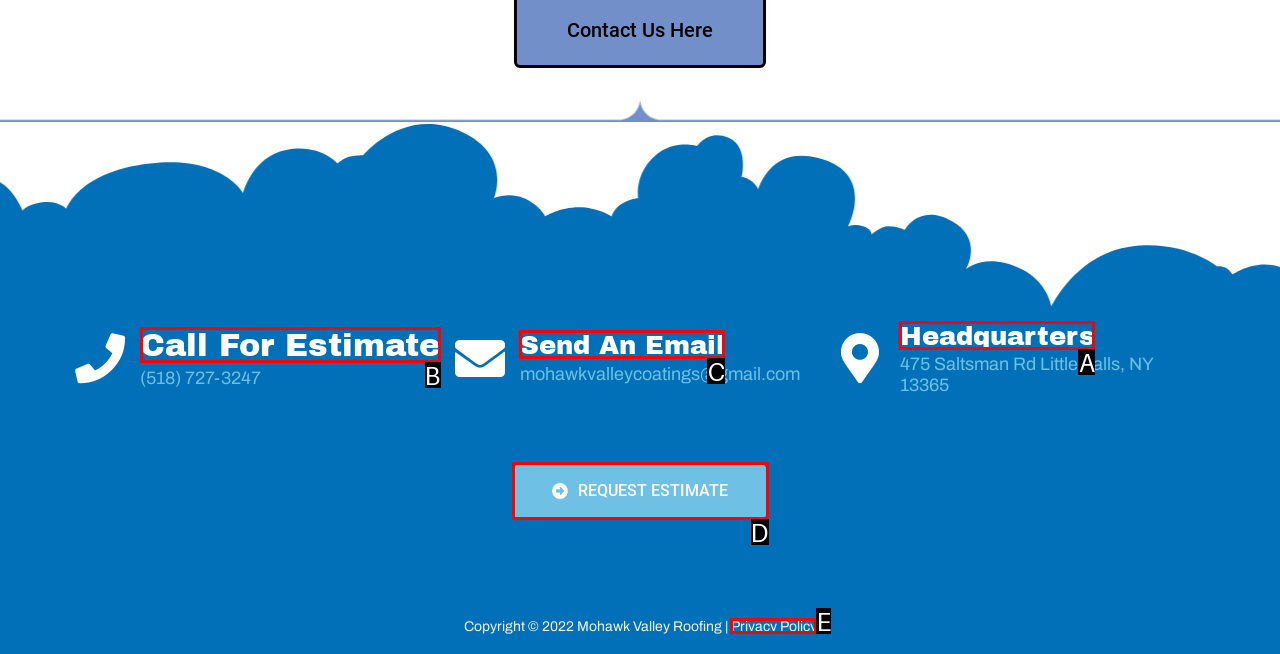From the available choices, determine which HTML element fits this description: Privacy Policy Respond with the correct letter.

E